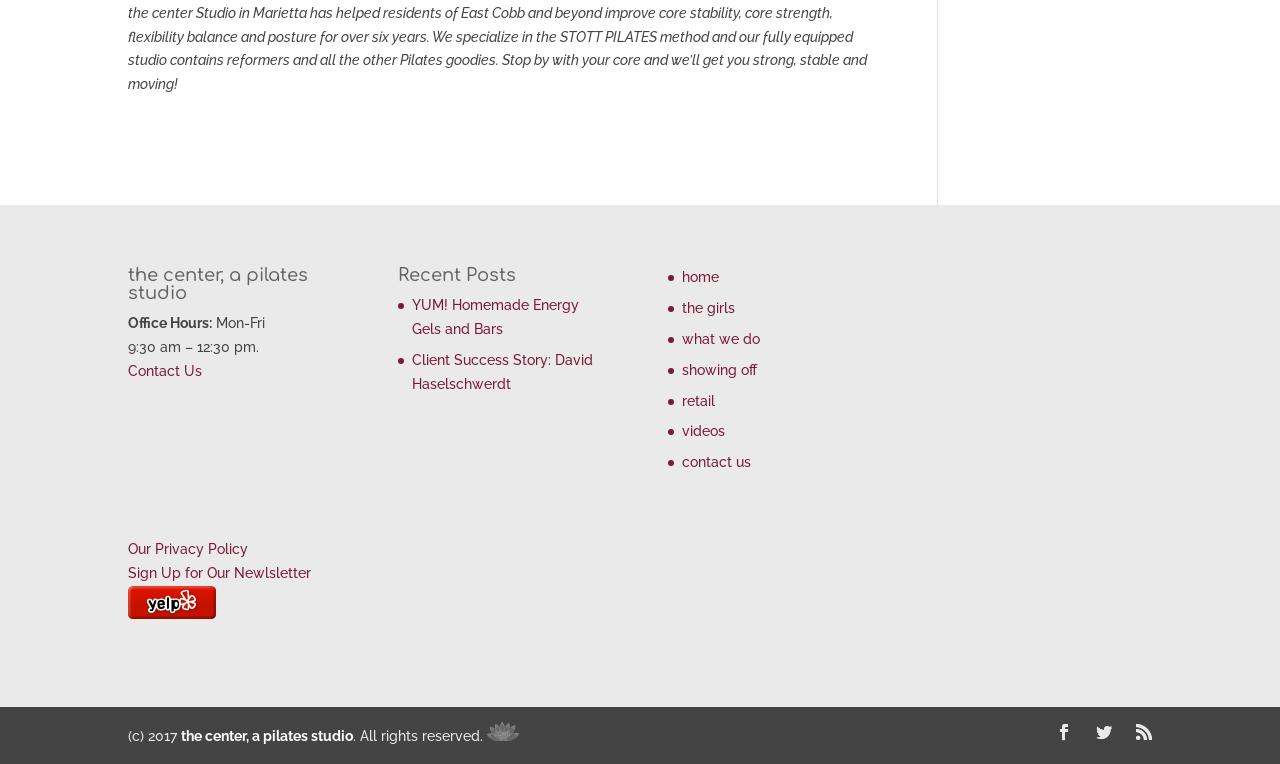How many links are there in the 'Recent Posts' section?
Please use the visual content to give a single word or phrase answer.

2